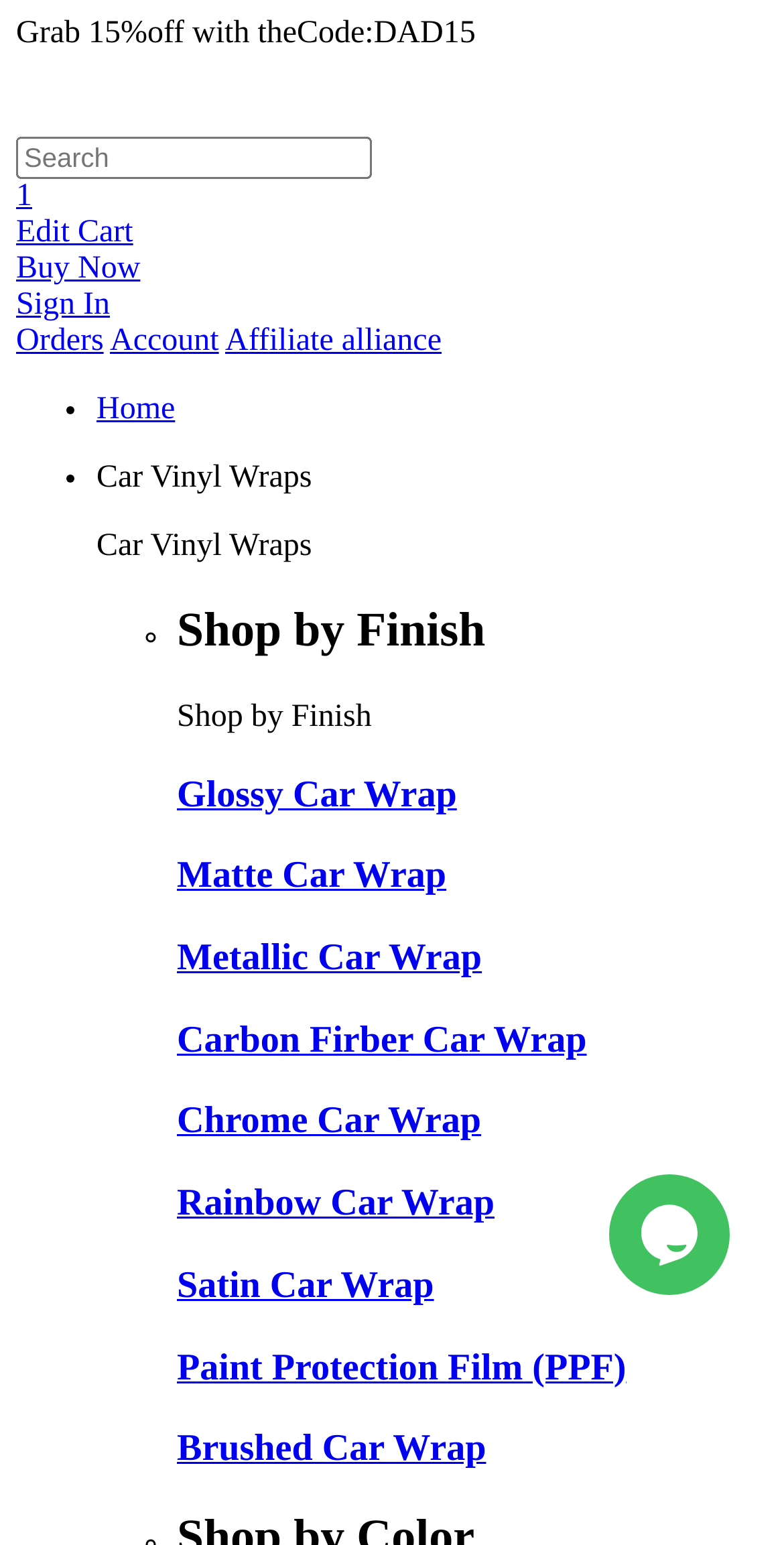Detail the features and information presented on the webpage.

This webpage is about Matte White Vinyl Wrap, a DIY project for transforming vehicles into works of art. At the top left corner, there is a promotional message "Grab 15% off with the Code: DAD15". Next to it, there is a link to the website "alukovinyl" accompanied by an image of the same name. Below these elements, there is a search box and a link to the shopping cart page.

On the top right corner, there are several links, including "Buy Now", "Sign In", "Orders", "Account", and "Affiliate alliance". Below these links, there is a navigation menu with options like "Home" and "Car Vinyl Wraps".

The main content of the webpage is divided into sections, each with a heading indicating a type of car wrap finish, such as "Glossy Car Wrap", "Matte Car Wrap", "Metallic Car Wrap", and so on. Each section has a link to a specific type of car wrap. There are a total of 8 sections, each with a heading and a link.

At the bottom right corner, there is a chat widget iframe.